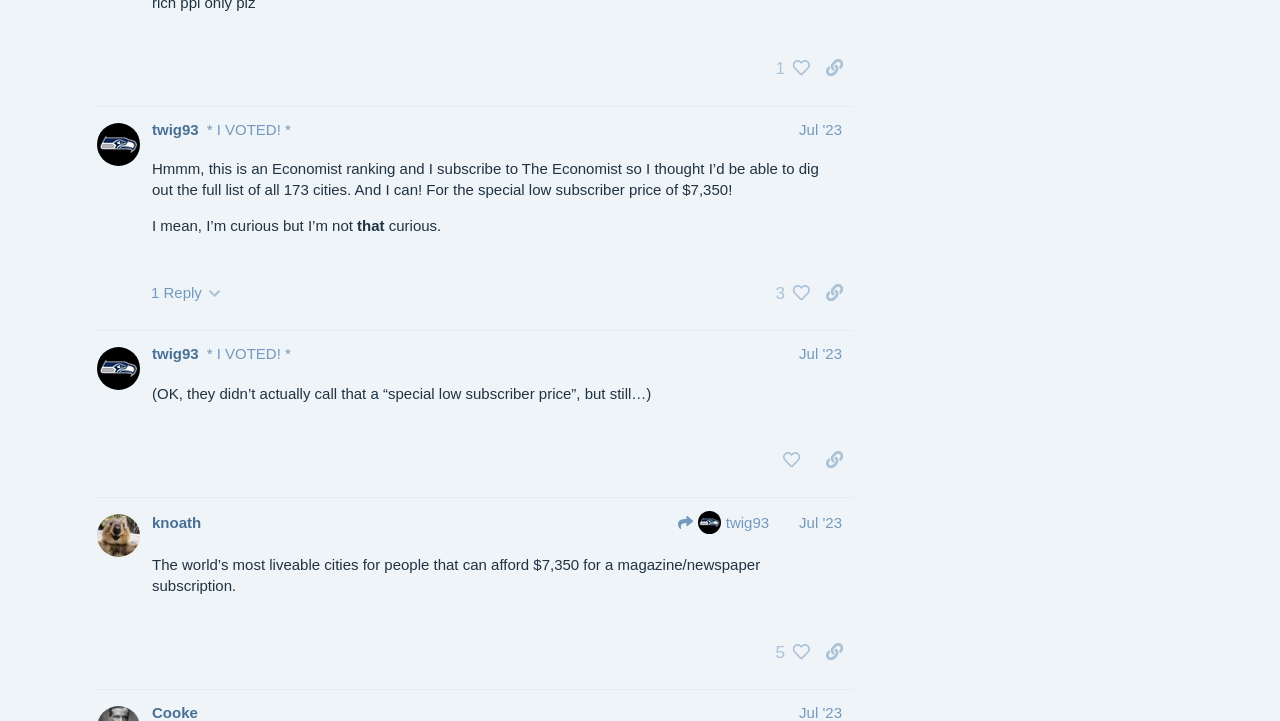Locate the bounding box coordinates of the segment that needs to be clicked to meet this instruction: "View replies to this post".

[0.11, 0.382, 0.18, 0.43]